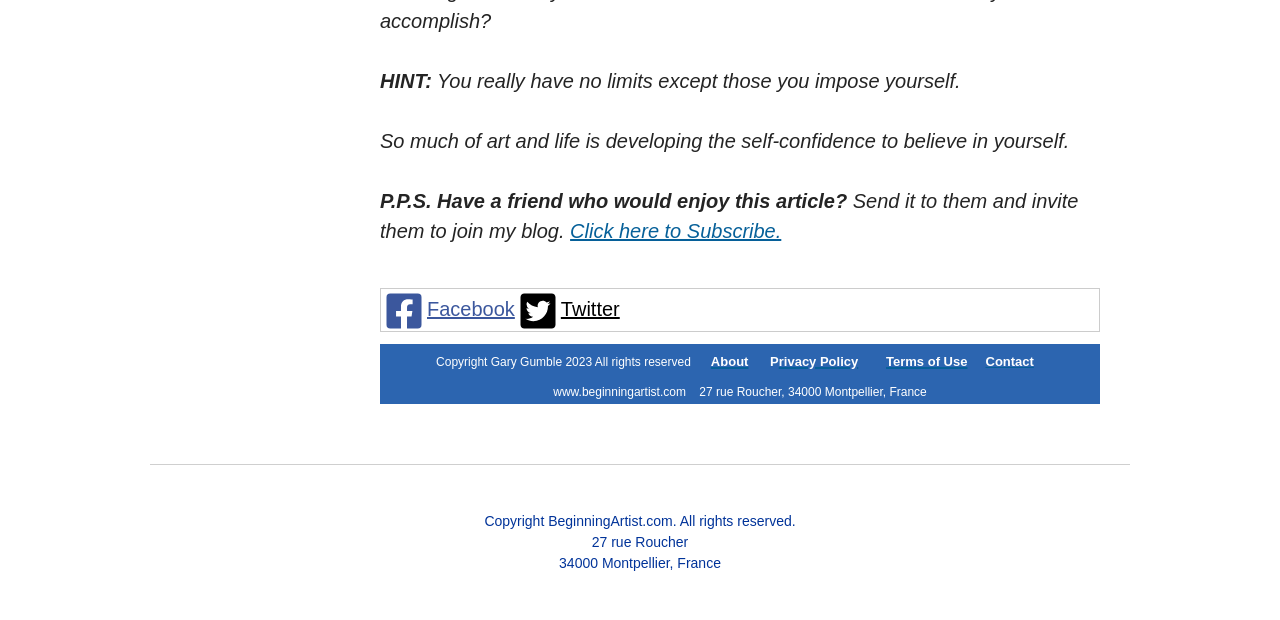What is the quote mentioned at the top?
From the screenshot, provide a brief answer in one word or phrase.

You really have no limits except those you impose yourself.